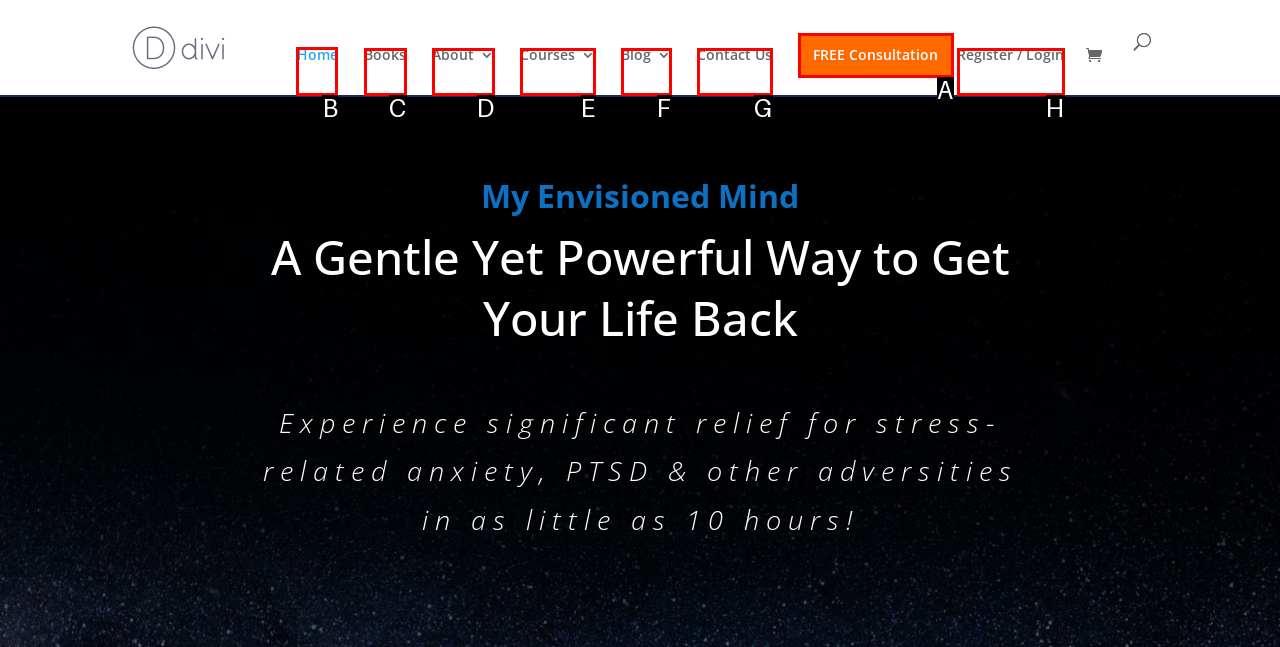For the instruction: Click on the Home link, determine the appropriate UI element to click from the given options. Respond with the letter corresponding to the correct choice.

B